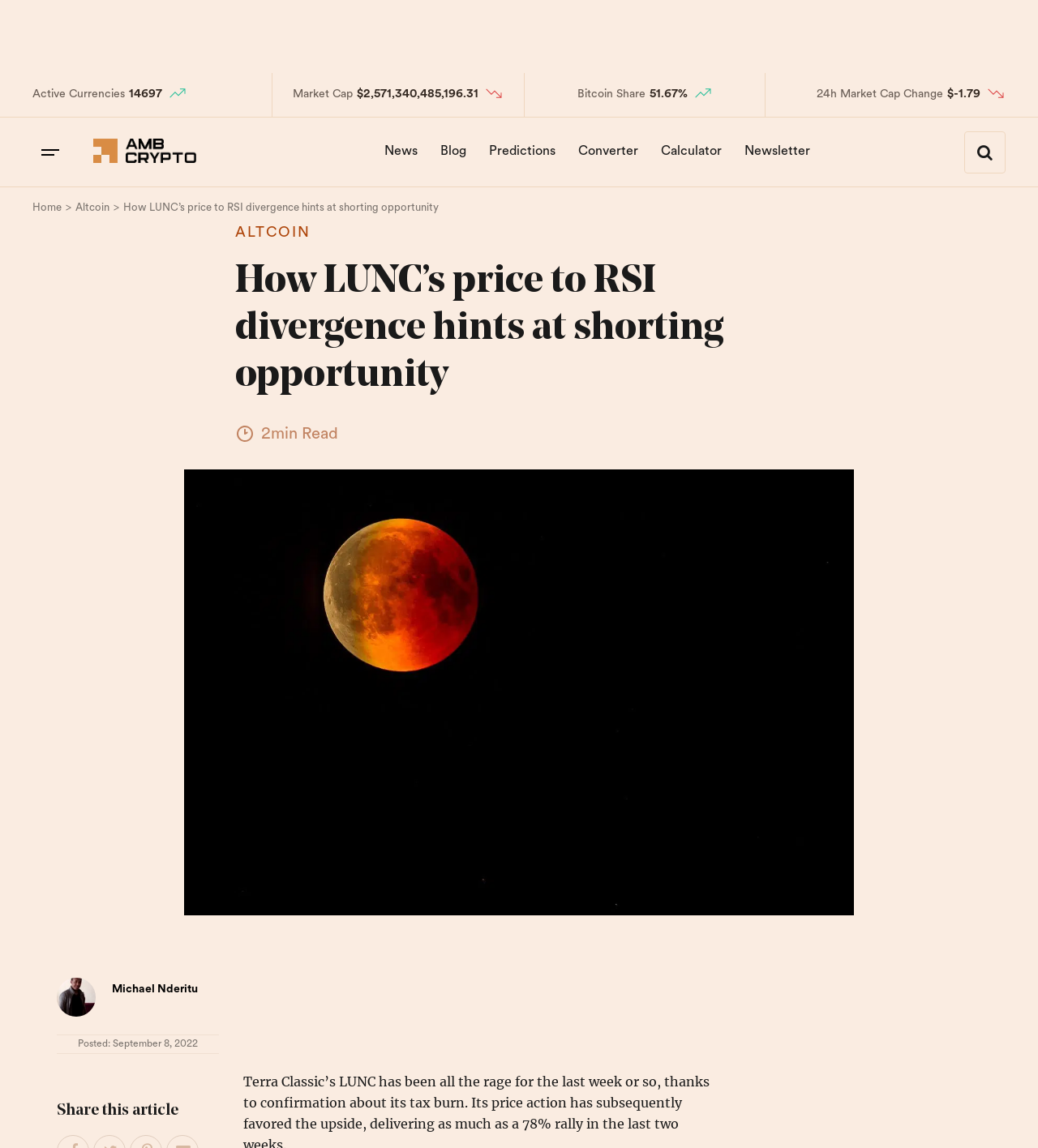What is the current market capitalization of LUNC?
Give a detailed response to the question by analyzing the screenshot.

I found the answer by looking at the 'Market Cap' section on the webpage, which displays the current market capitalization of LUNC as '$2,571,340,485,196.31'.